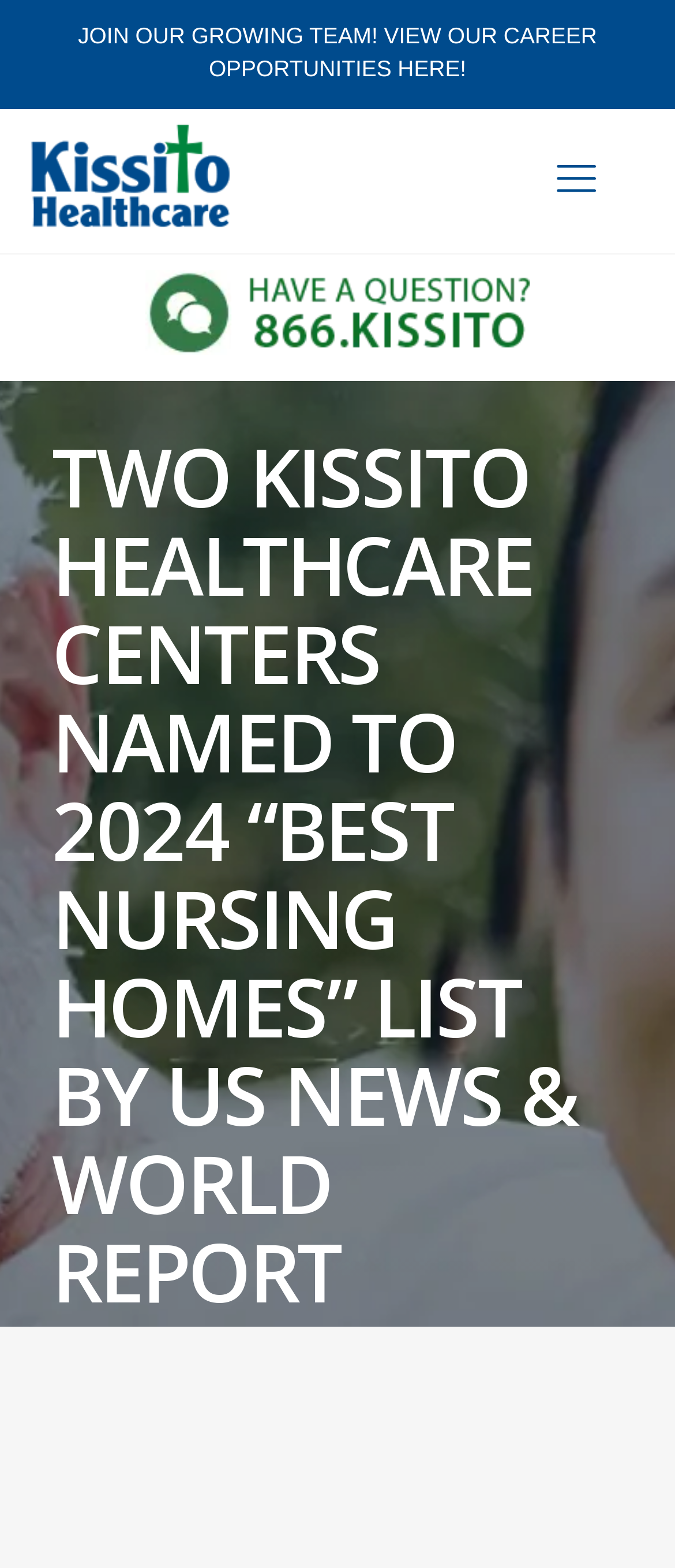Based on the image, provide a detailed response to the question:
What is the date of the news article?

The link 'November 27, 2023' is likely the date of the news article, and the time '2:16 pm' is the time it was published.